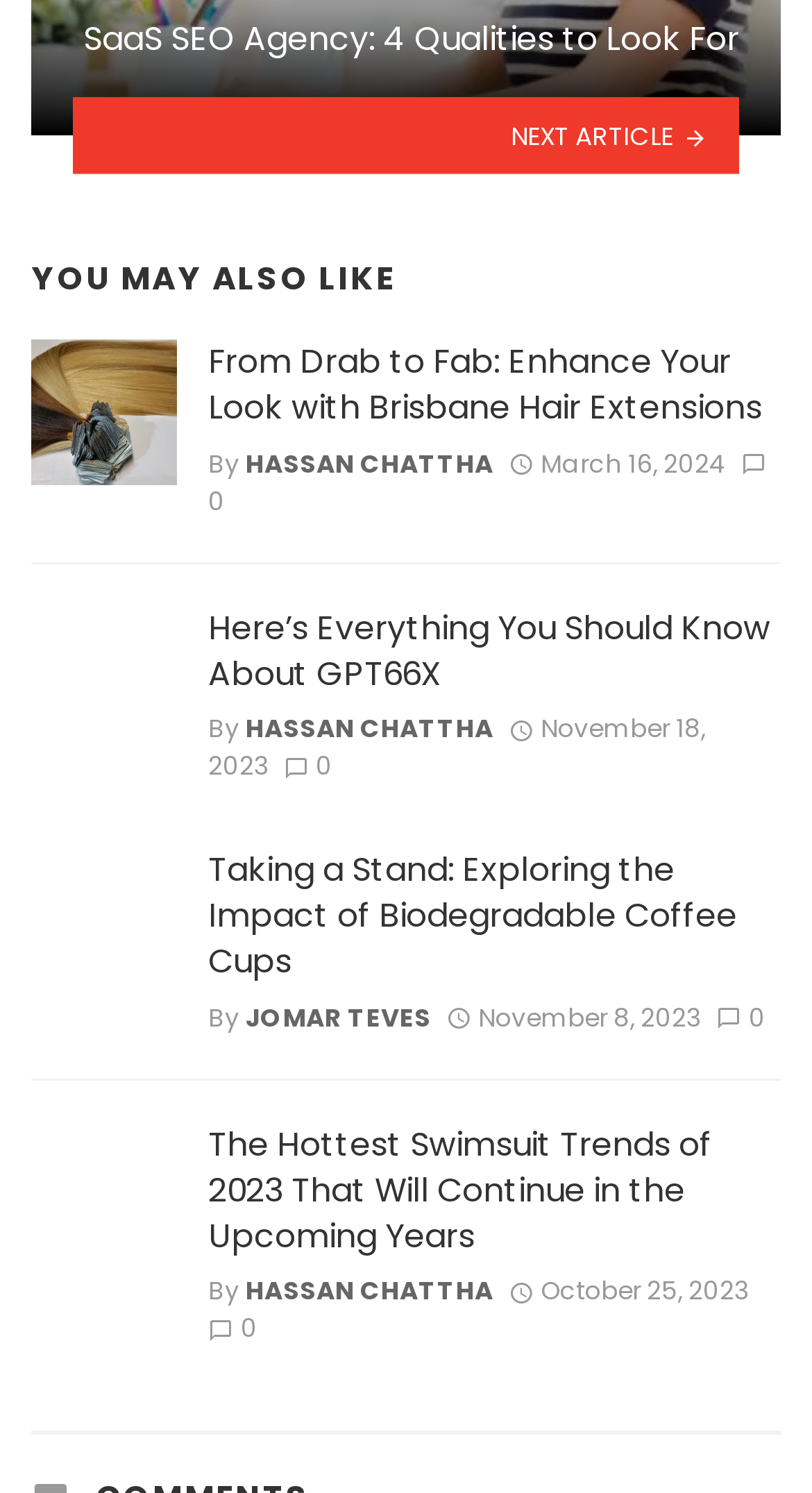Determine the bounding box coordinates for the clickable element to execute this instruction: "View the article 'Here’s Everything You Should Know About GPT66X'". Provide the coordinates as four float numbers between 0 and 1, i.e., [left, top, right, bottom].

[0.038, 0.405, 0.962, 0.526]